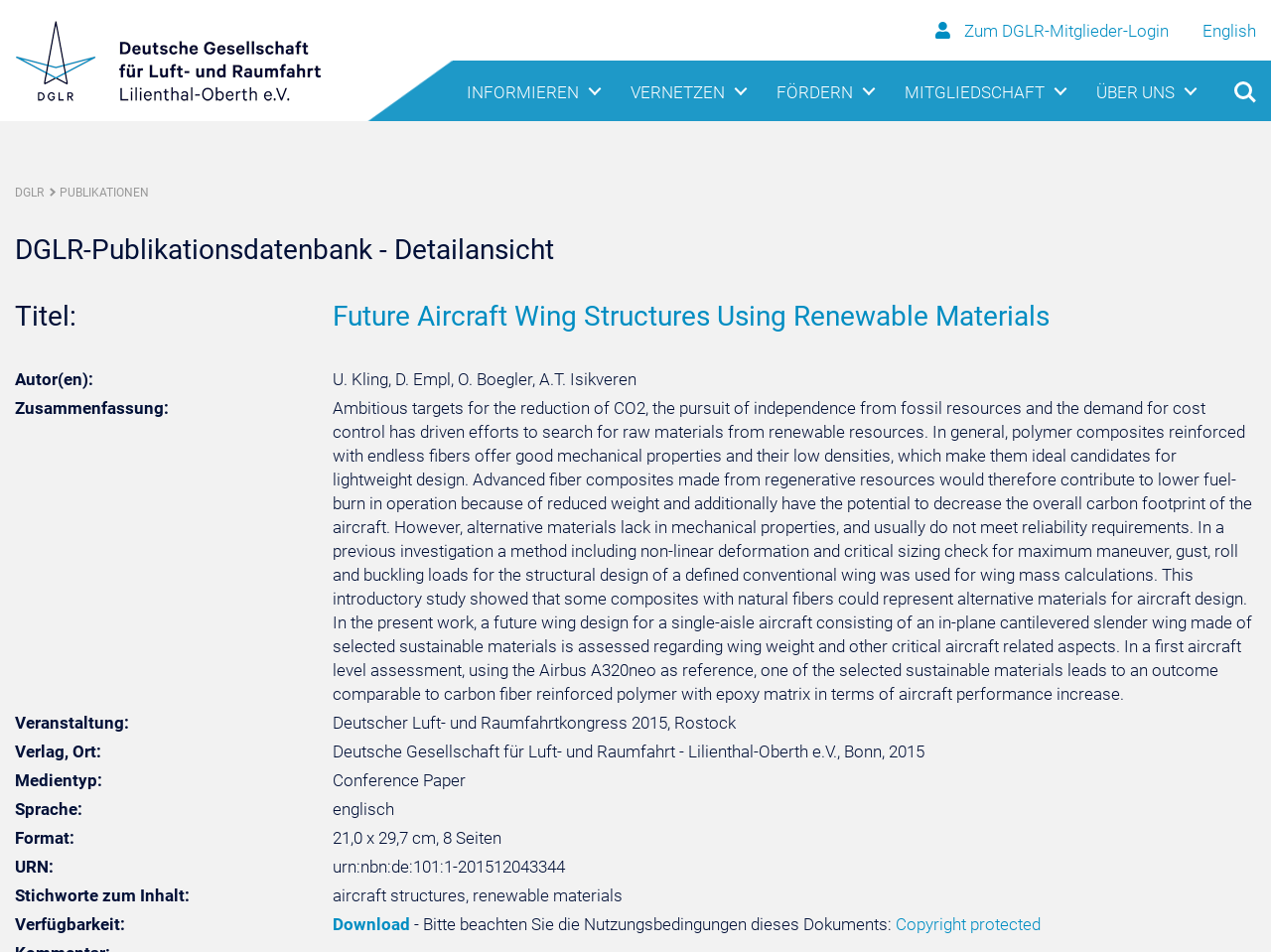What is the title of the publication?
Refer to the image and respond with a one-word or short-phrase answer.

Future Aircraft Wing Structures Using Renewable Materials